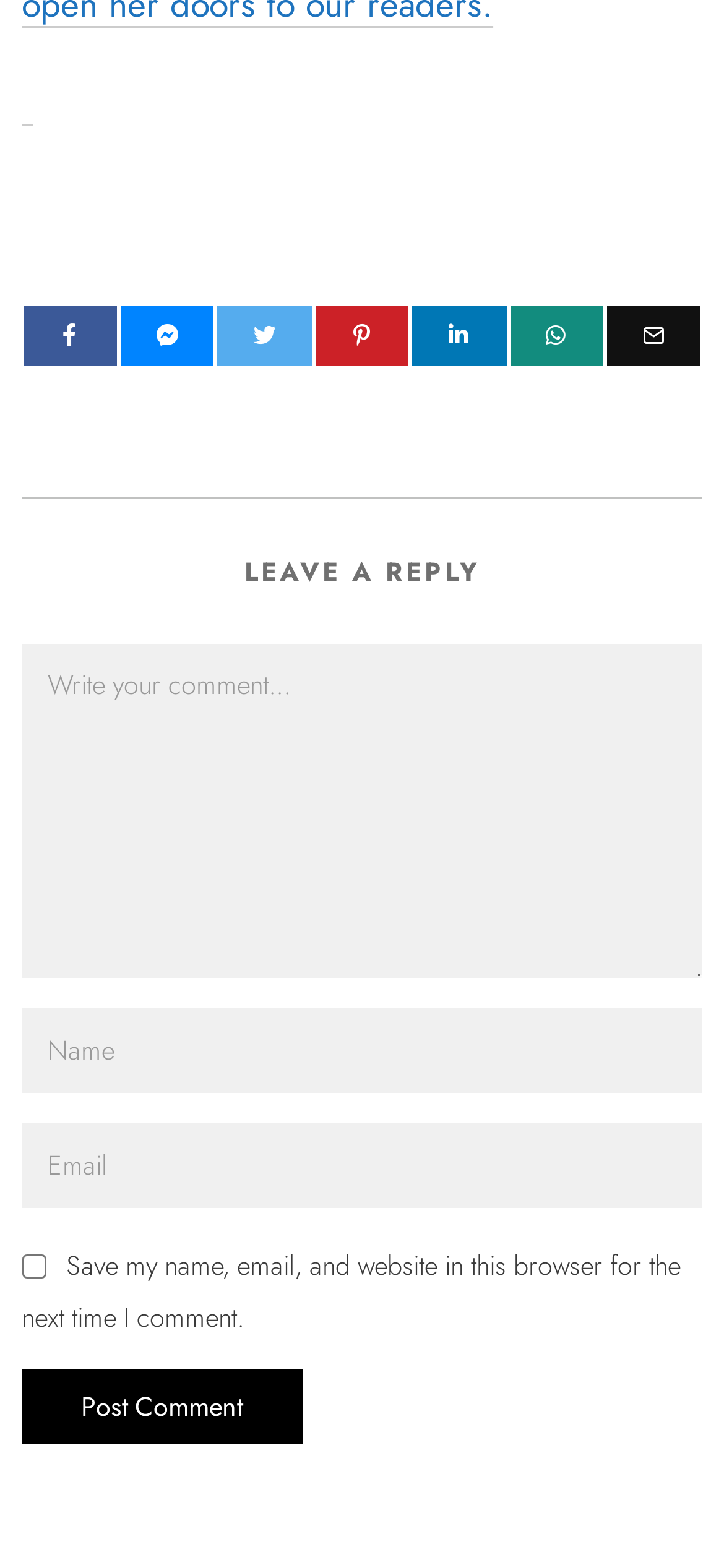Determine the bounding box coordinates of the target area to click to execute the following instruction: "Write a comment."

[0.03, 0.411, 0.97, 0.624]